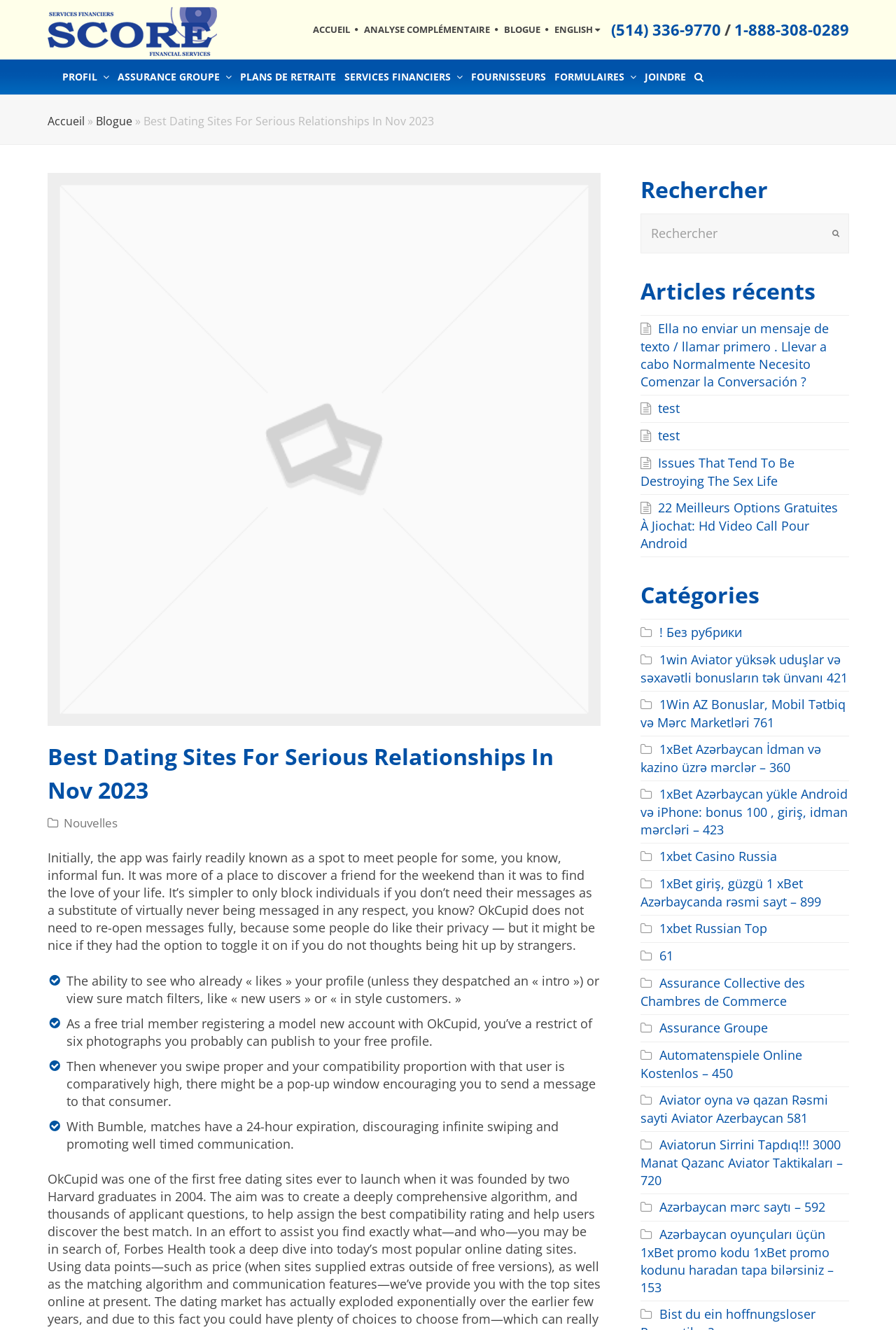Can you identify and provide the main heading of the webpage?

Best Dating Sites For Serious Relationships In Nov 2023